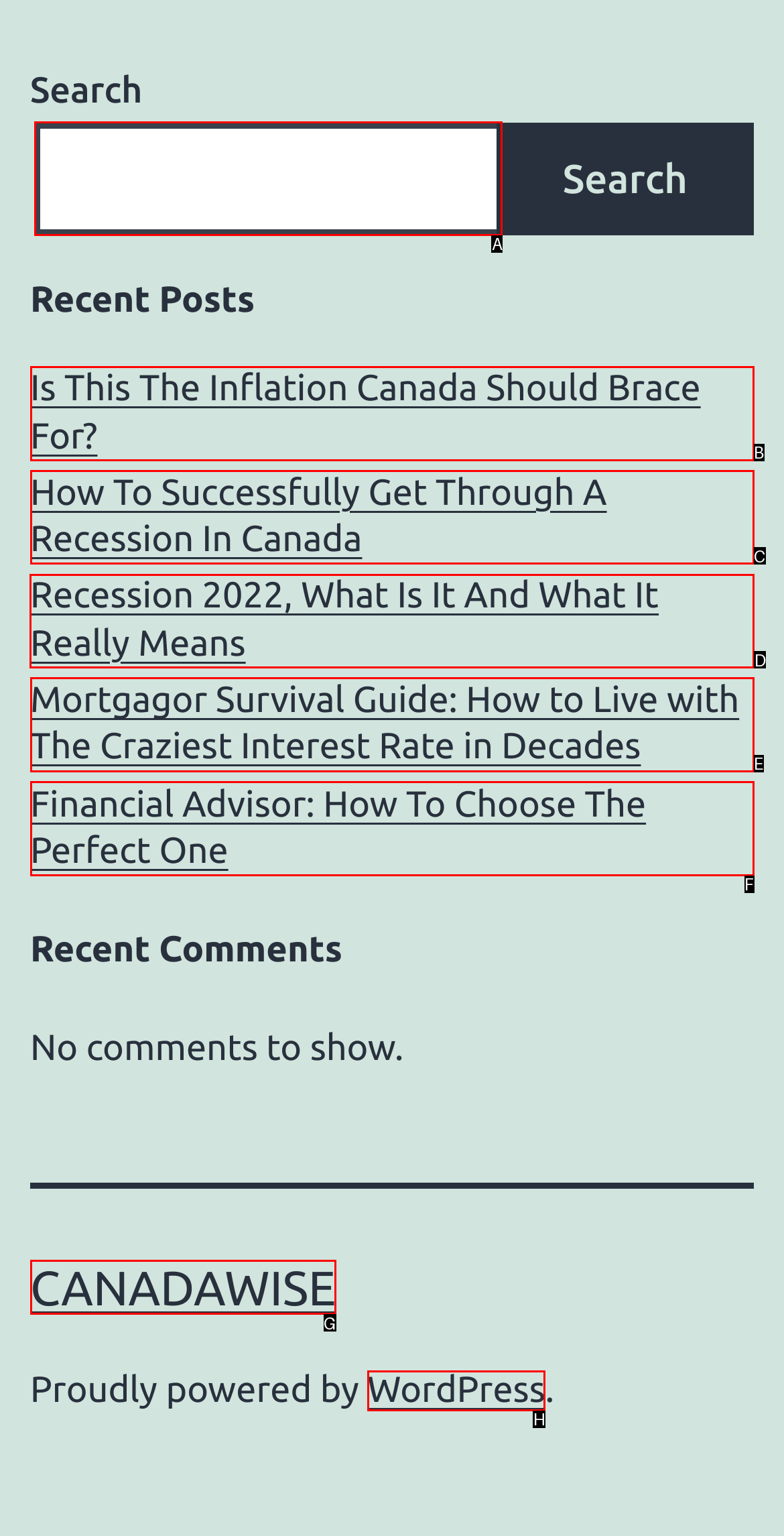Select the appropriate HTML element to click on to finish the task: visit HOME page.
Answer with the letter corresponding to the selected option.

None